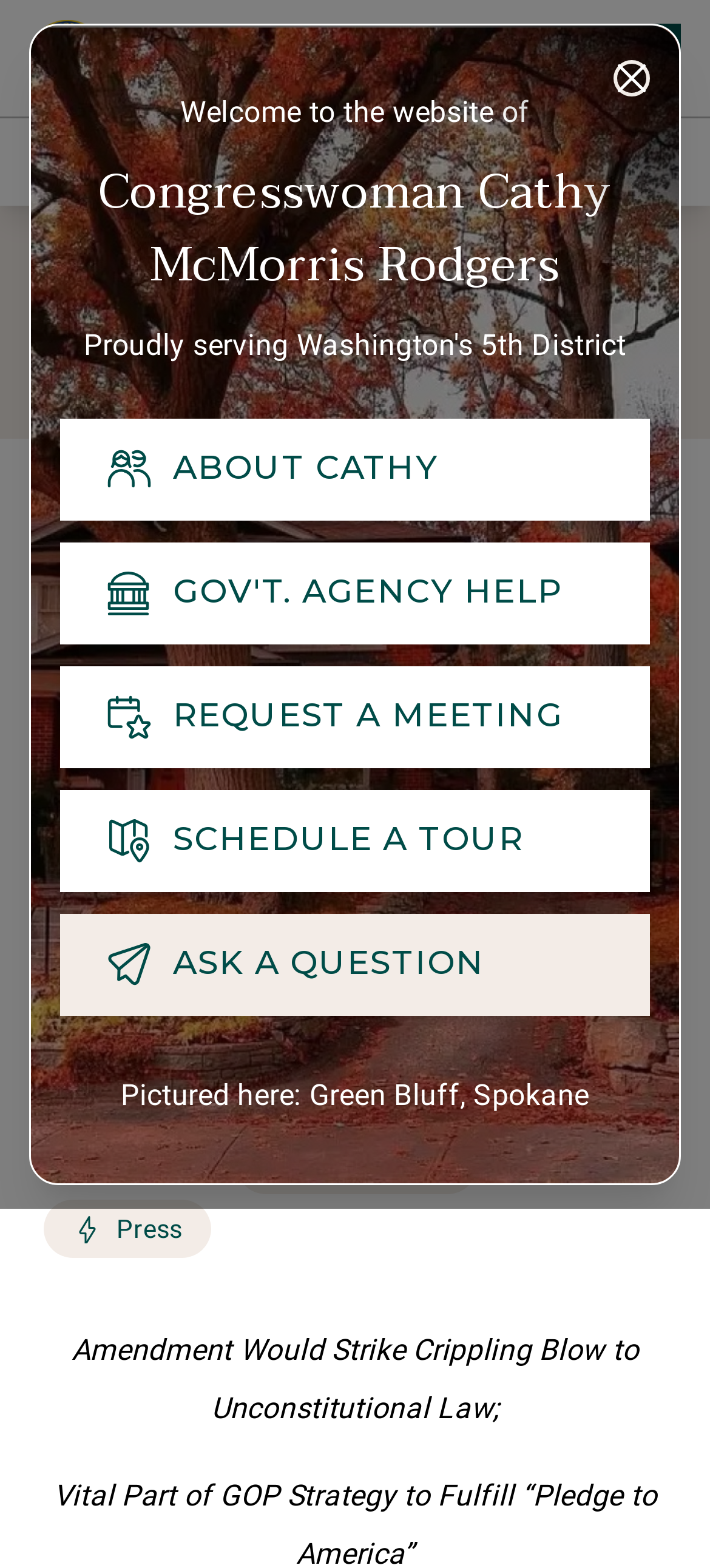Determine the coordinates of the bounding box that should be clicked to complete the instruction: "Click the 'Home' link". The coordinates should be represented by four float numbers between 0 and 1: [left, top, right, bottom].

[0.041, 0.009, 0.764, 0.065]